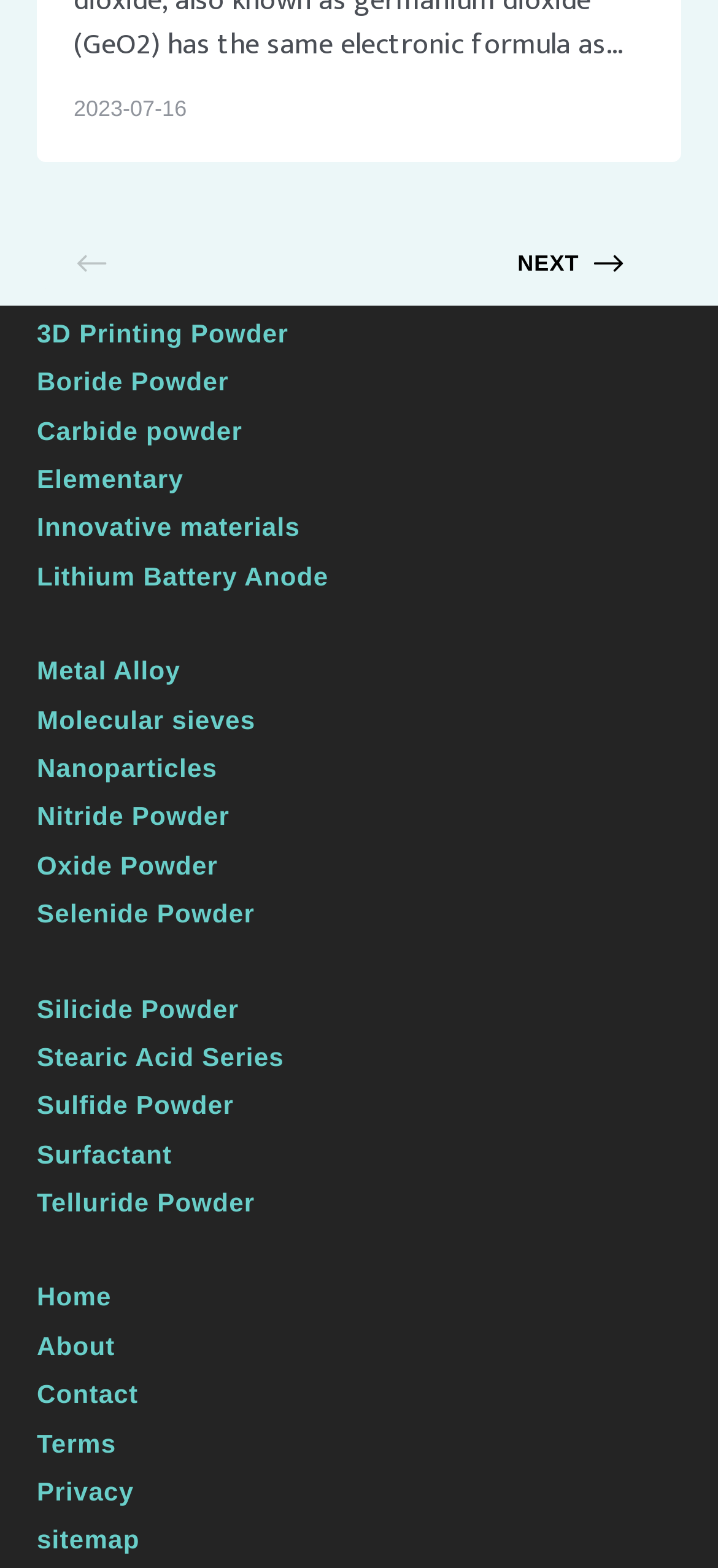Give a one-word or one-phrase response to the question:
How many links are on this webpage?

24